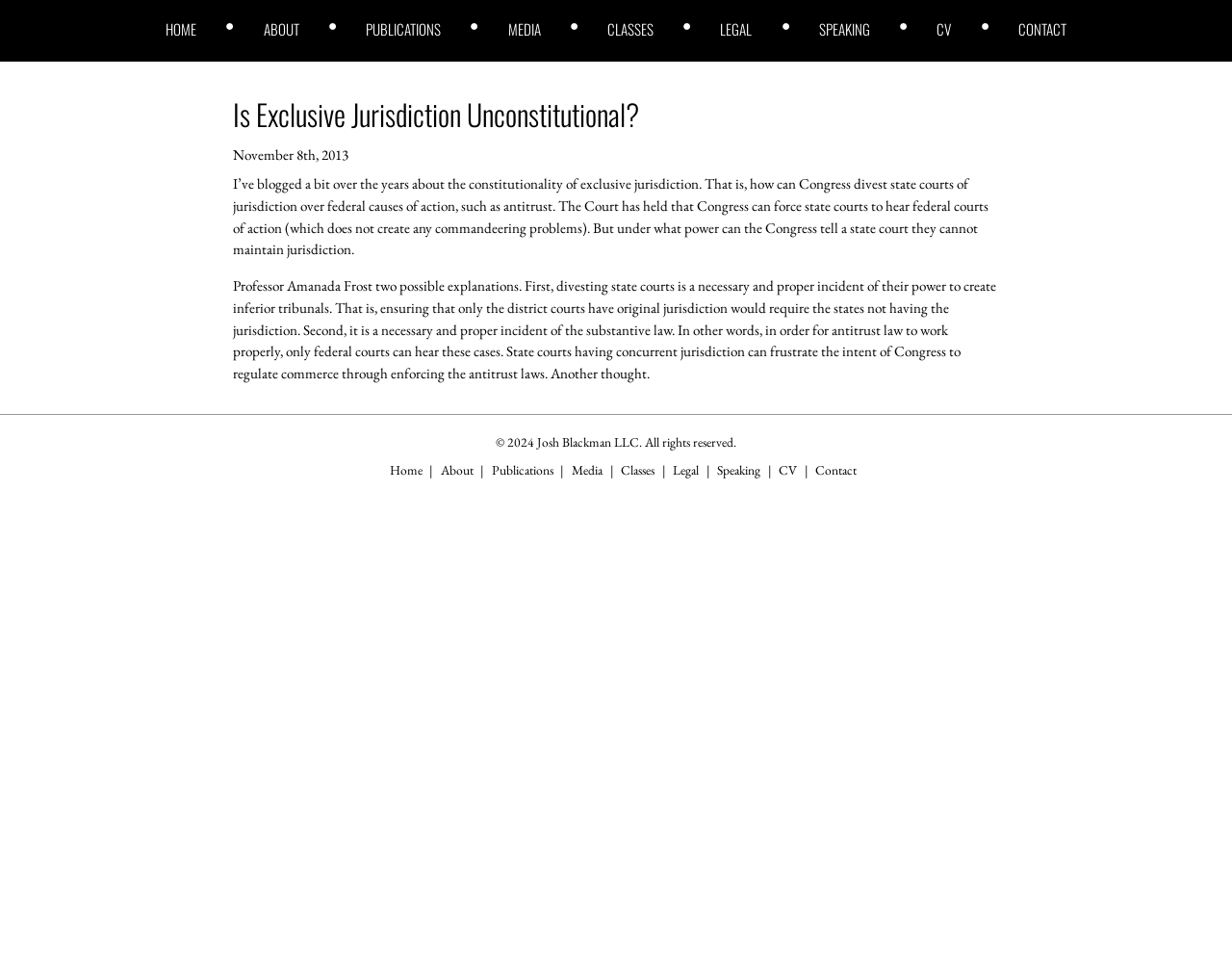How many navigation links are at the top of the page?
Based on the visual content, answer with a single word or a brief phrase.

9